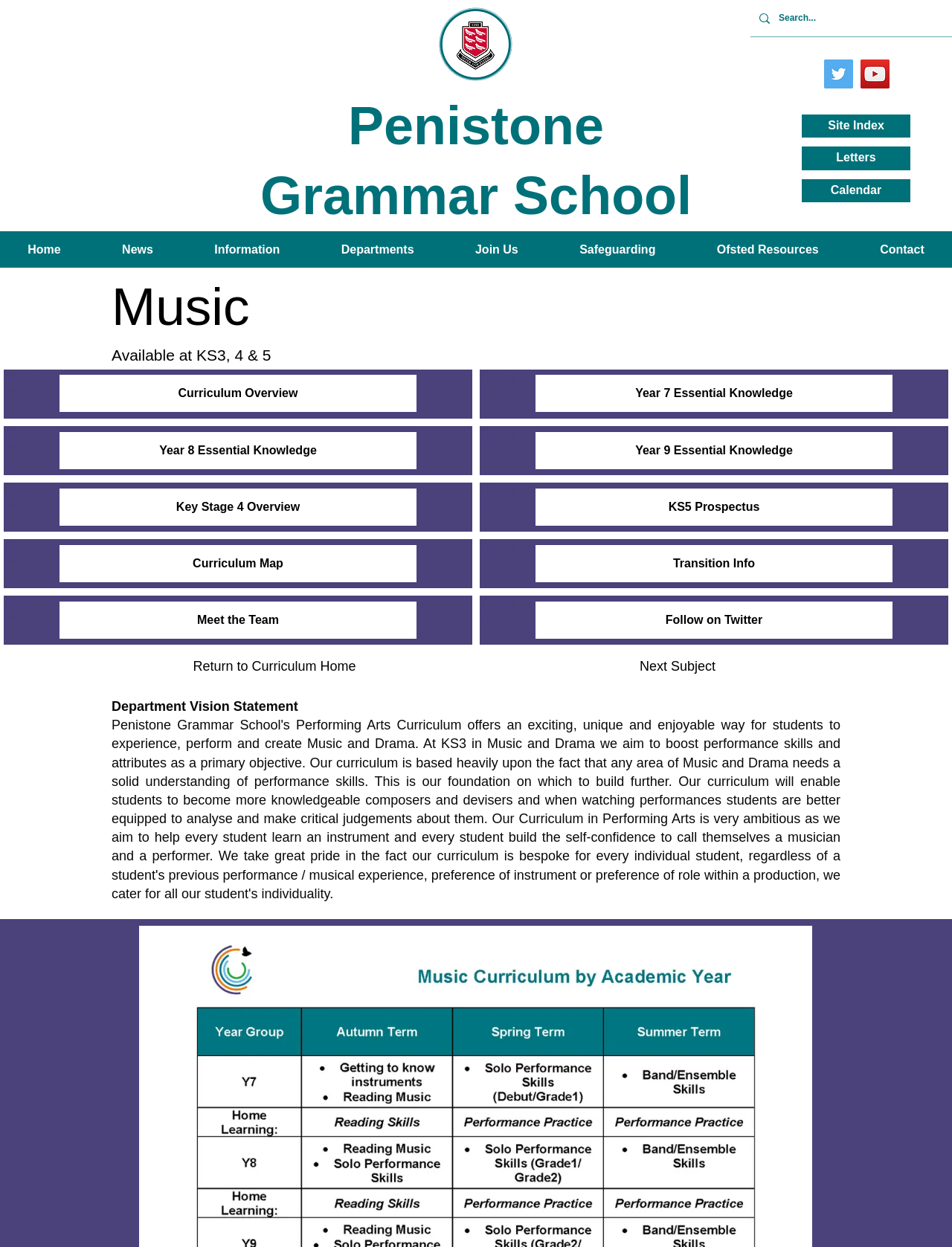Show the bounding box coordinates of the element that should be clicked to complete the task: "Visit the Twitter page".

[0.866, 0.048, 0.896, 0.071]